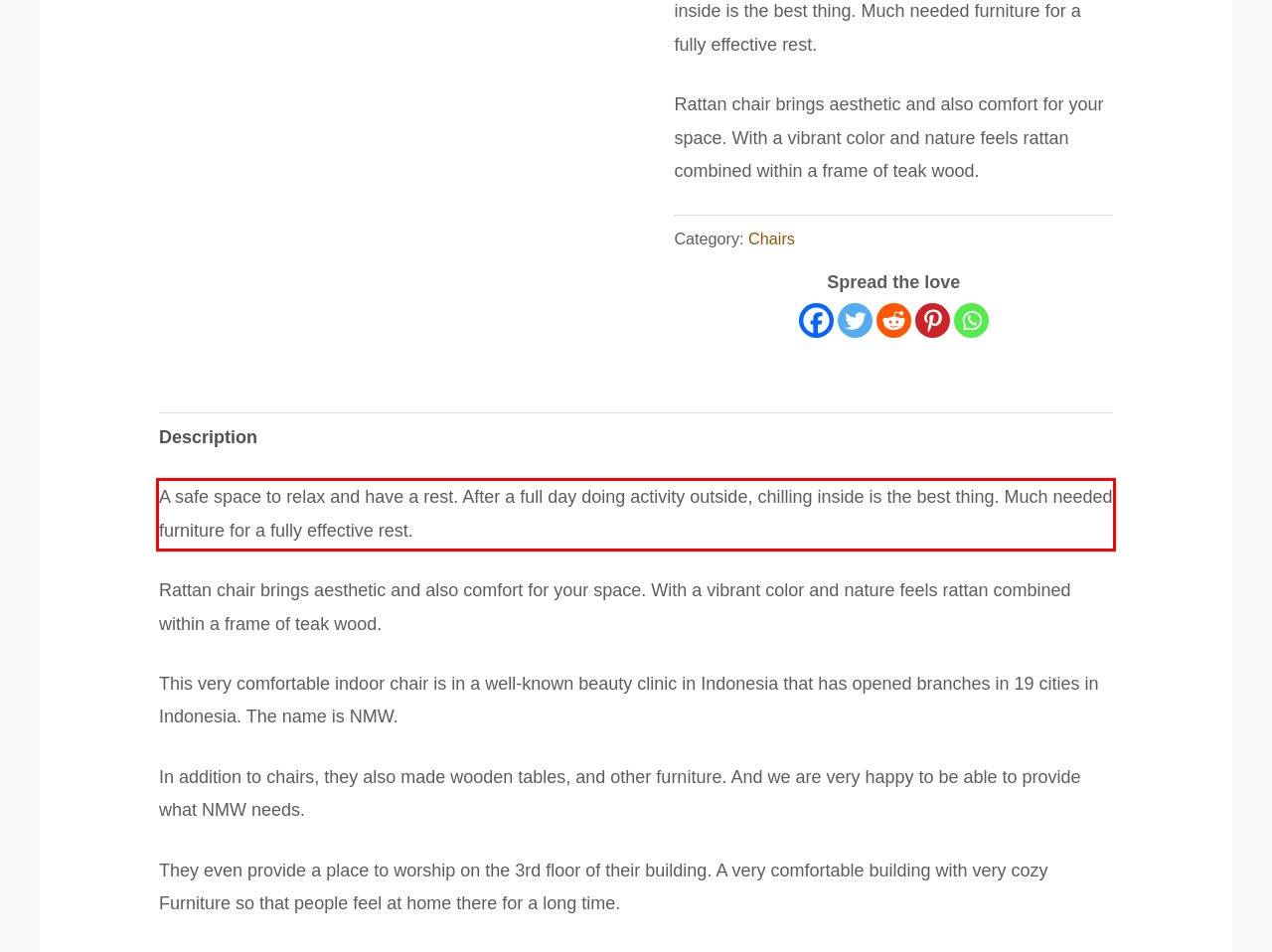You are provided with a screenshot of a webpage that includes a red bounding box. Extract and generate the text content found within the red bounding box.

A safe space to relax and have a rest. After a full day doing activity outside, chilling inside is the best thing. Much needed furniture for a fully effective rest.